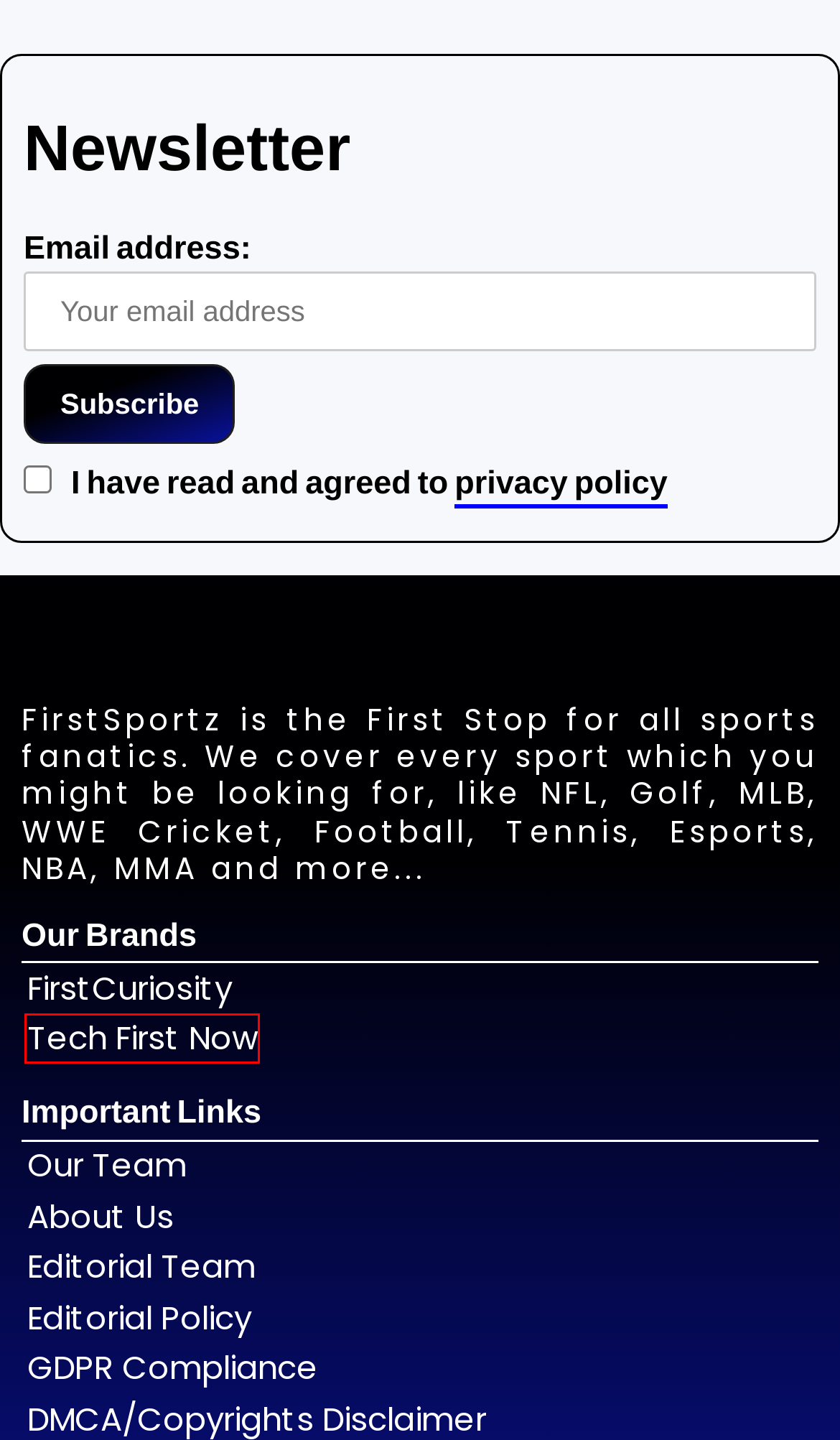You are given a webpage screenshot where a red bounding box highlights an element. Determine the most fitting webpage description for the new page that loads after clicking the element within the red bounding box. Here are the candidates:
A. Editorial Team – FirstSportz
B. Latest UFC News, Rumors, Interviews and Fight Results
C. Golf News | Sports News Latest | Sports News Headlines | First Sportz
D. TechFirstNow: One-stop solution for latest tech news and gaming
E. Latest Cricket News, Updates and Results on FirstSportz
F. Ethics Policy – FirstSportz
G. GDPR Compliance – FirstSportz
H. MLB Archives – FirstSportz

D